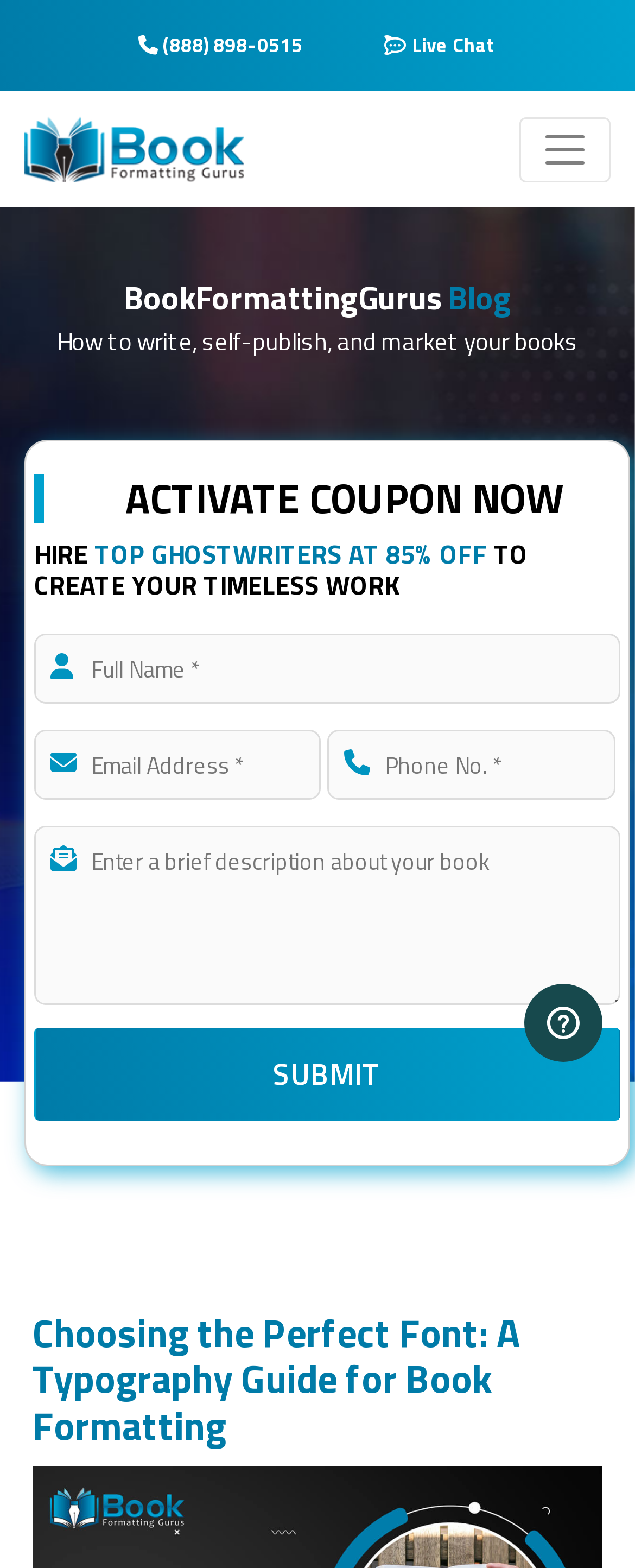Please provide a comprehensive answer to the question based on the screenshot: What is the coupon offer for?

The coupon offer on the webpage is for ghostwriting services, as indicated by the text 'HIRE TOP GHOSTWRITERS AT 85% OFF' and the form to submit to hire ghostwriters.